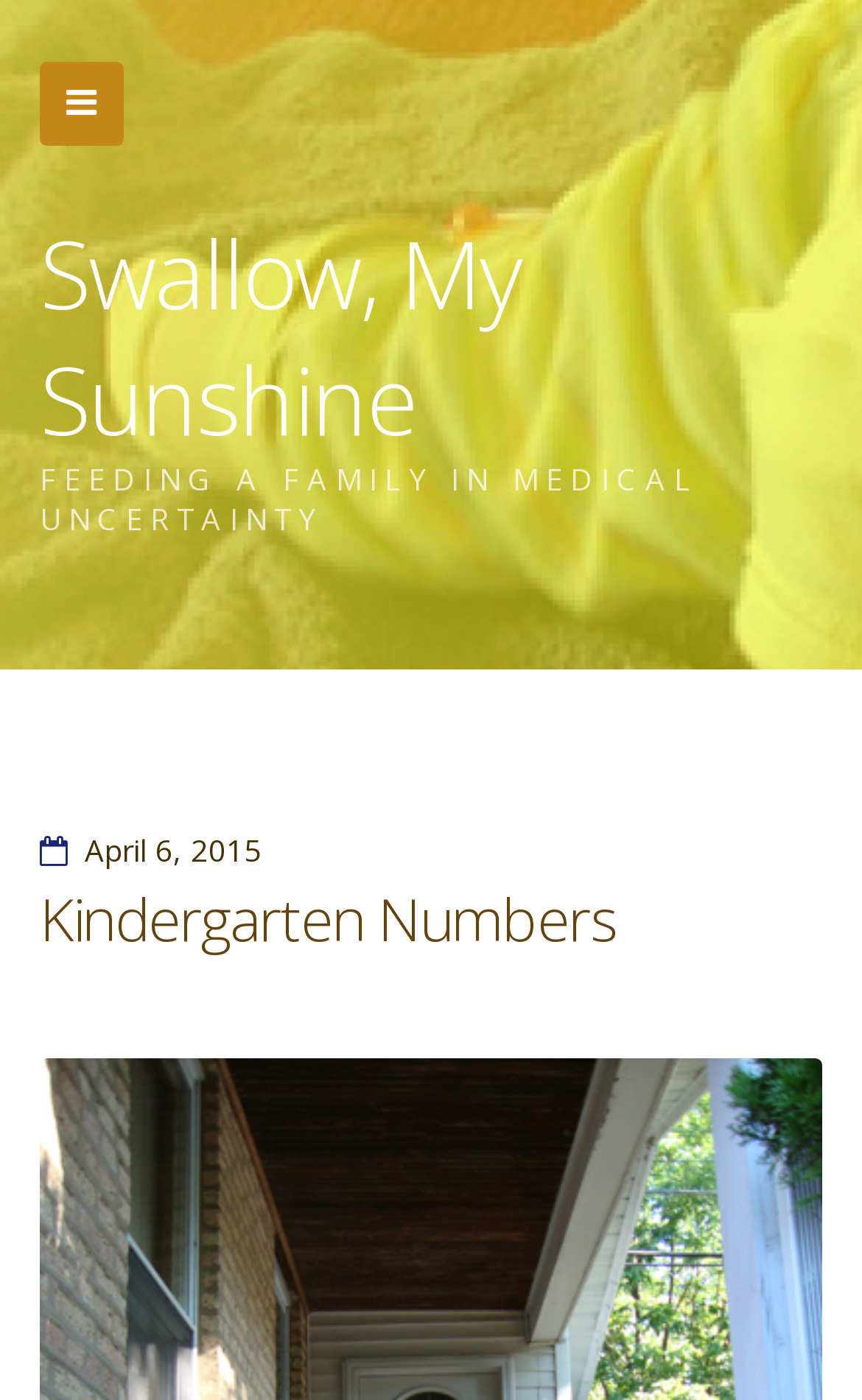Determine which piece of text is the heading of the webpage and provide it.

Swallow, My Sunshine